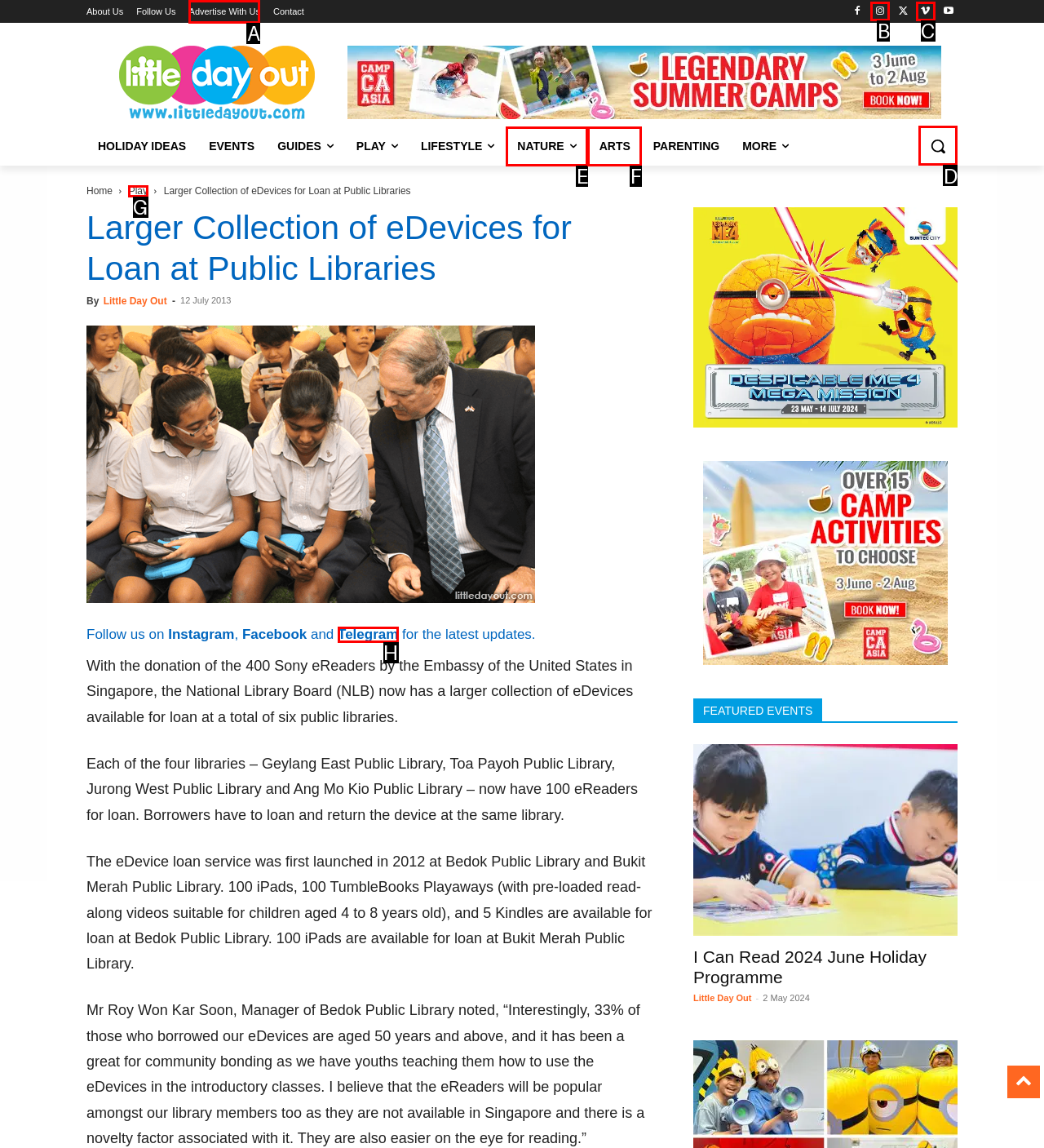Choose the letter of the UI element necessary for this task: Search for something
Answer with the correct letter.

D